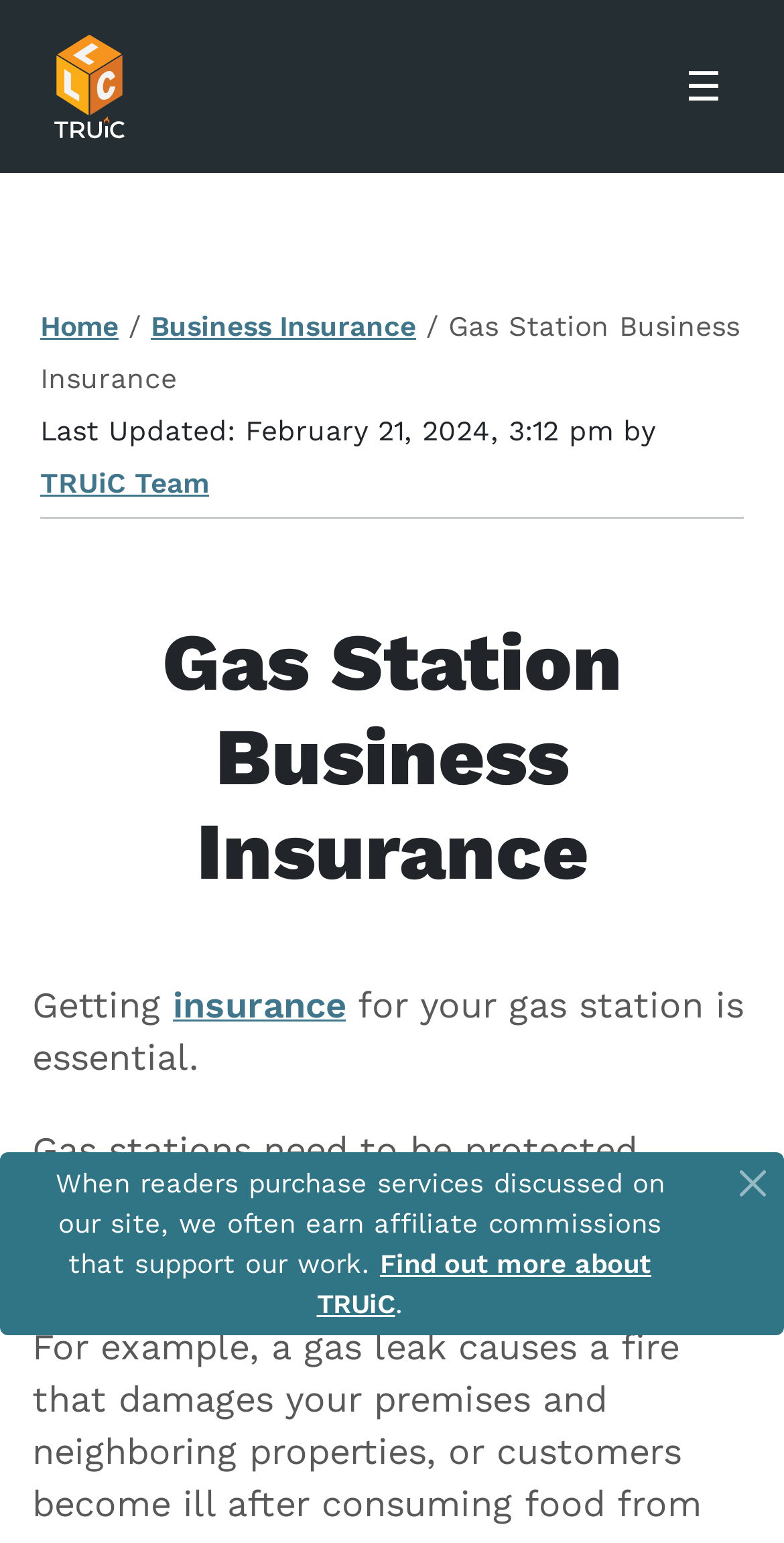Select the bounding box coordinates of the element I need to click to carry out the following instruction: "Close the alert message".

[0.922, 0.748, 0.997, 0.786]